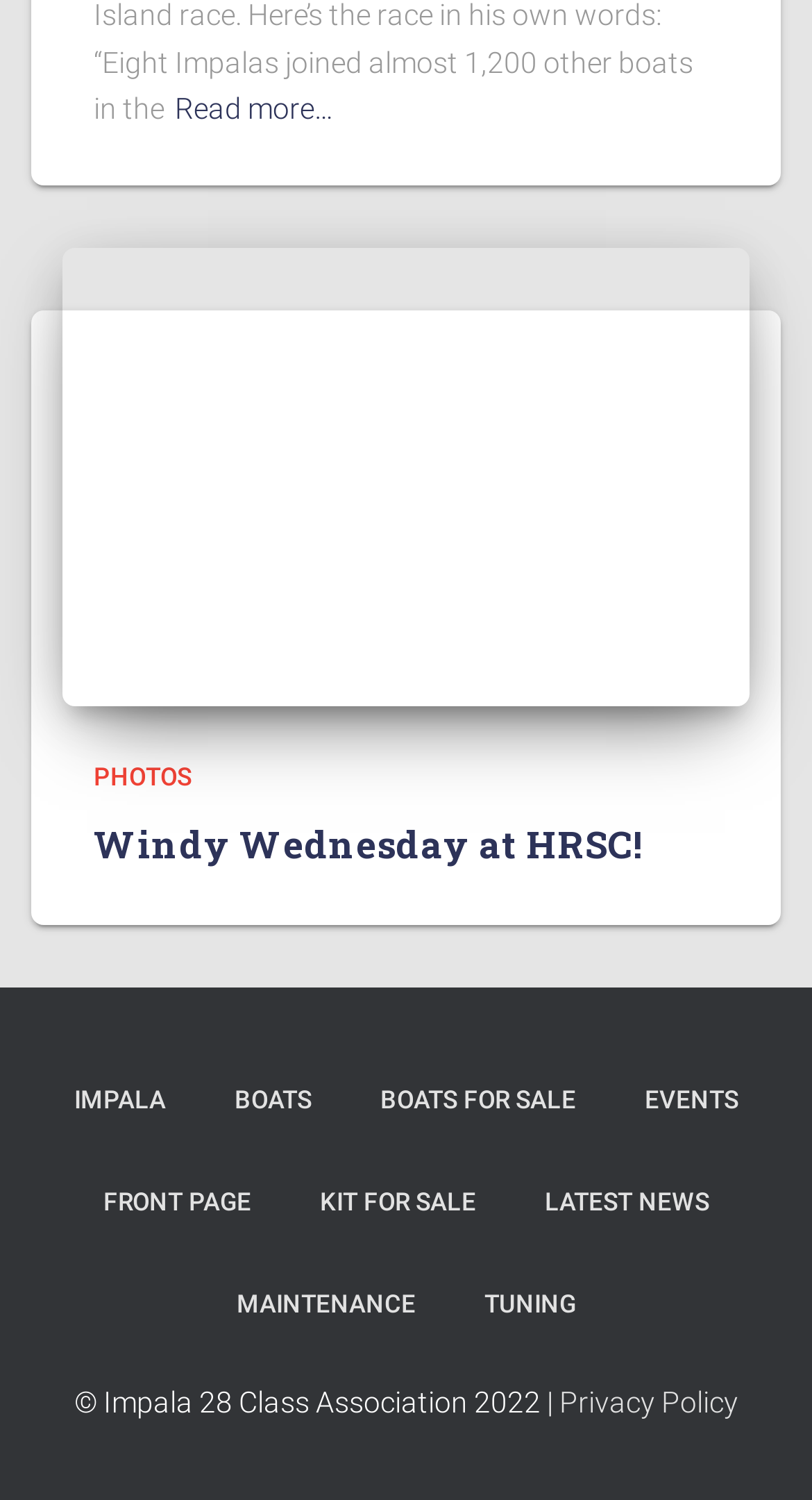Locate the UI element that matches the description Windy Wednesday at HRSC! in the webpage screenshot. Return the bounding box coordinates in the format (top-left x, top-left y, bottom-right x, bottom-right y), with values ranging from 0 to 1.

[0.115, 0.546, 0.79, 0.58]